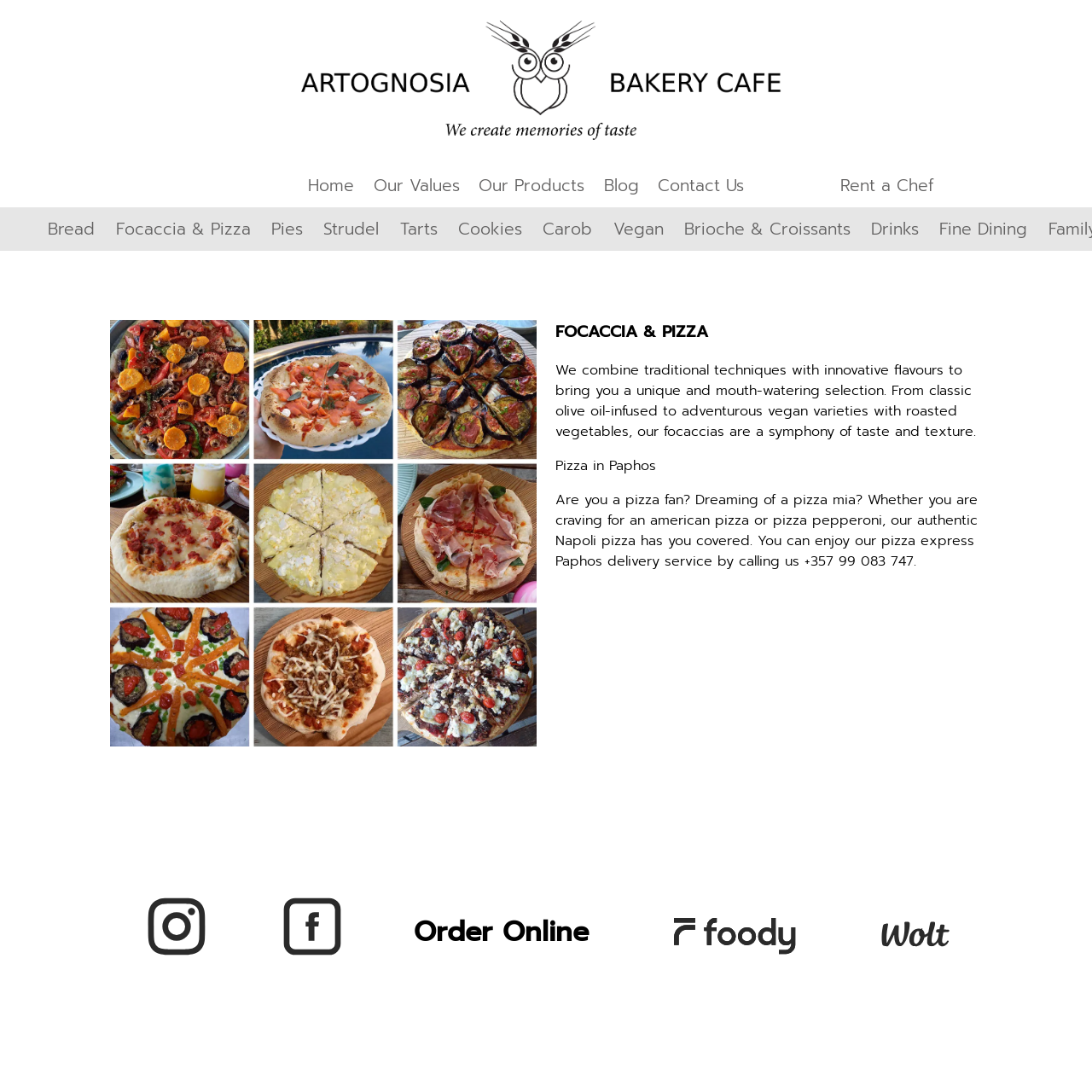From the webpage screenshot, predict the bounding box coordinates (top-left x, top-left y, bottom-right x, bottom-right y) for the UI element described here: Our Values

[0.342, 0.159, 0.421, 0.182]